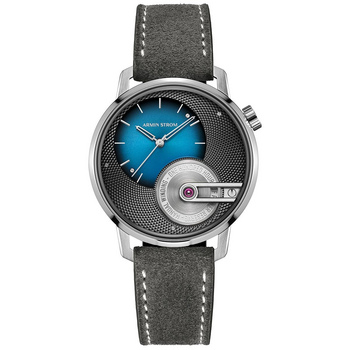Describe in detail everything you see in the image.

The image showcases the Armin Strom Tribute 1 Fumé – Sky watch, a stunning timepiece that exemplifies modern watchmaking innovation blended with vintage aesthetics. The watch features a striking blue fumé dial that beautifully contrasts with the intricate guilloché texture and the exposed movement, highlighting its in-house developed manual-winding capability. The design includes a polished stainless-steel case and a soft grey Alcantara strap, enhancing its sophisticated appearance. This limited edition piece not only serves as a practical instrument for timekeeping but also as a work of art, reflecting Armin Strom's commitment to craftsmanship and elegance.